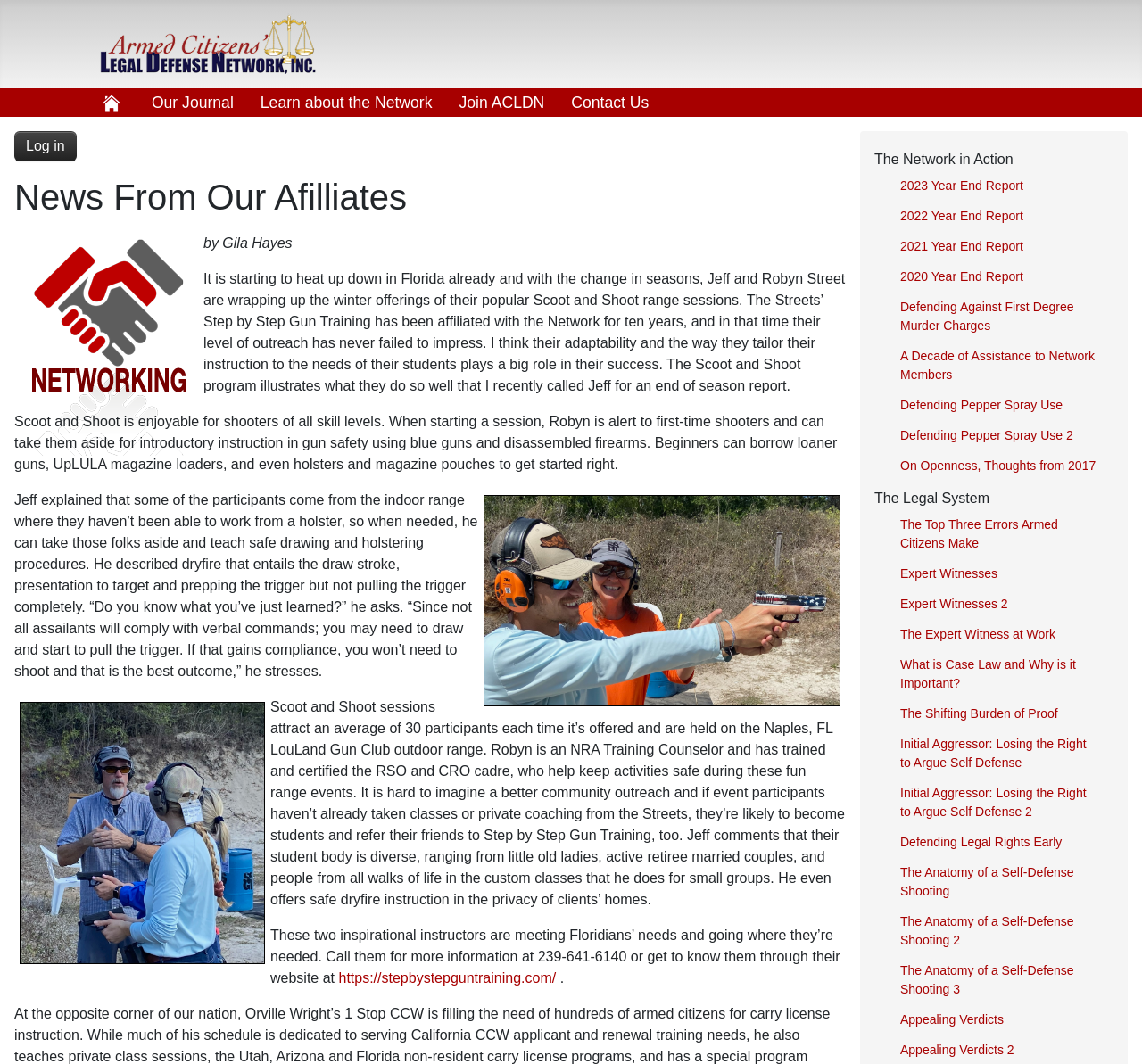Locate the bounding box coordinates of the area where you should click to accomplish the instruction: "Click on the 'Our Journal' link".

[0.121, 0.083, 0.216, 0.11]